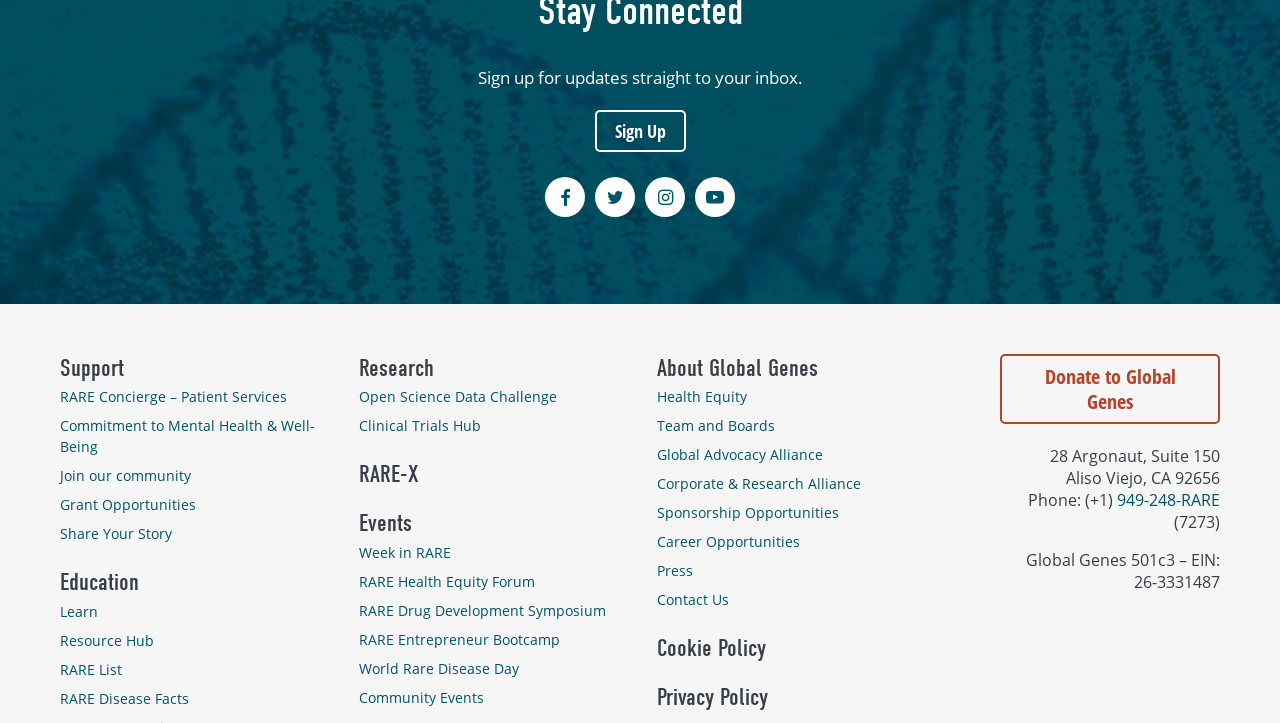Bounding box coordinates are specified in the format (top-left x, top-left y, bottom-right x, bottom-right y). All values are floating point numbers bounded between 0 and 1. Please provide the bounding box coordinate of the region this sentence describes: Sponsorship Opportunities

[0.514, 0.689, 0.656, 0.729]